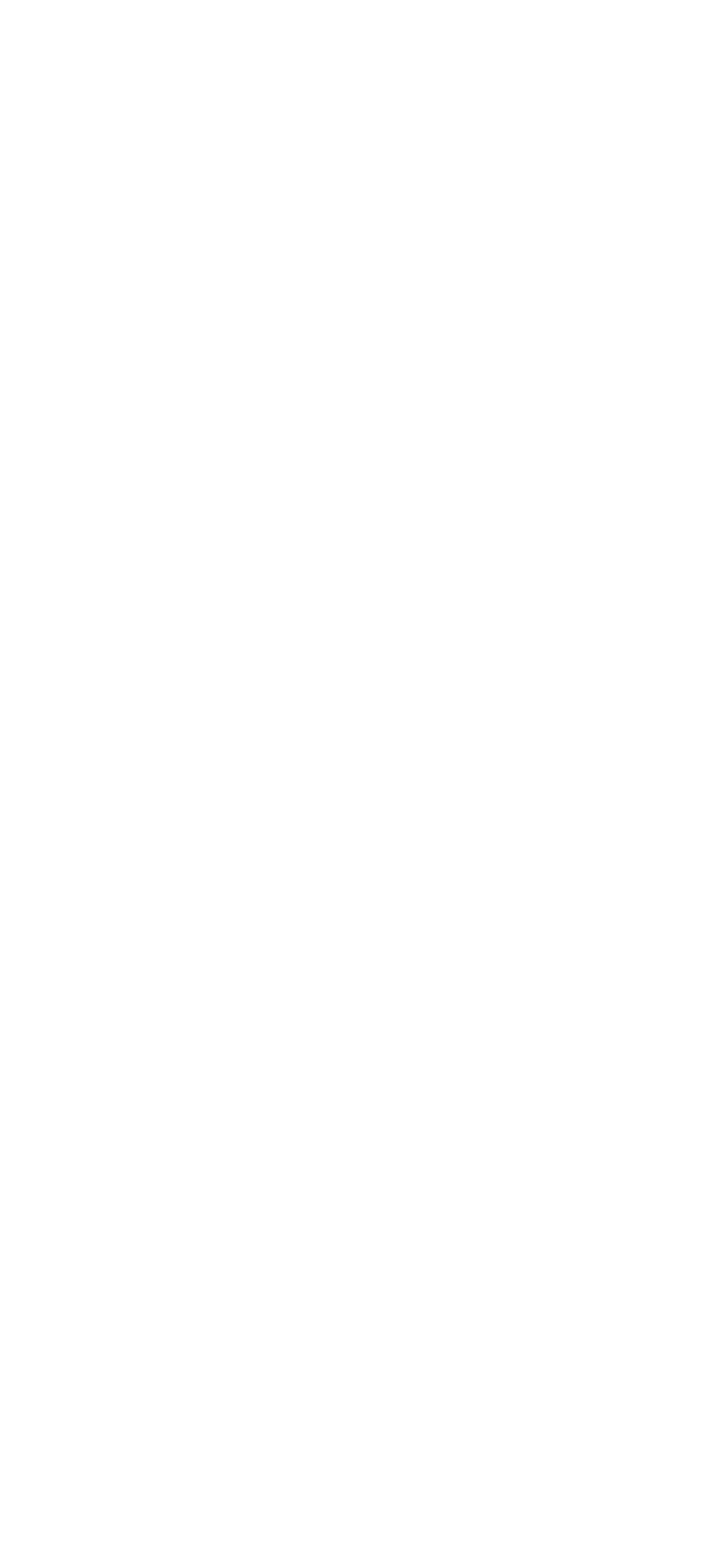Find and specify the bounding box coordinates that correspond to the clickable region for the instruction: "Follow Thermo King on LinkedIn".

[0.341, 0.594, 0.433, 0.651]